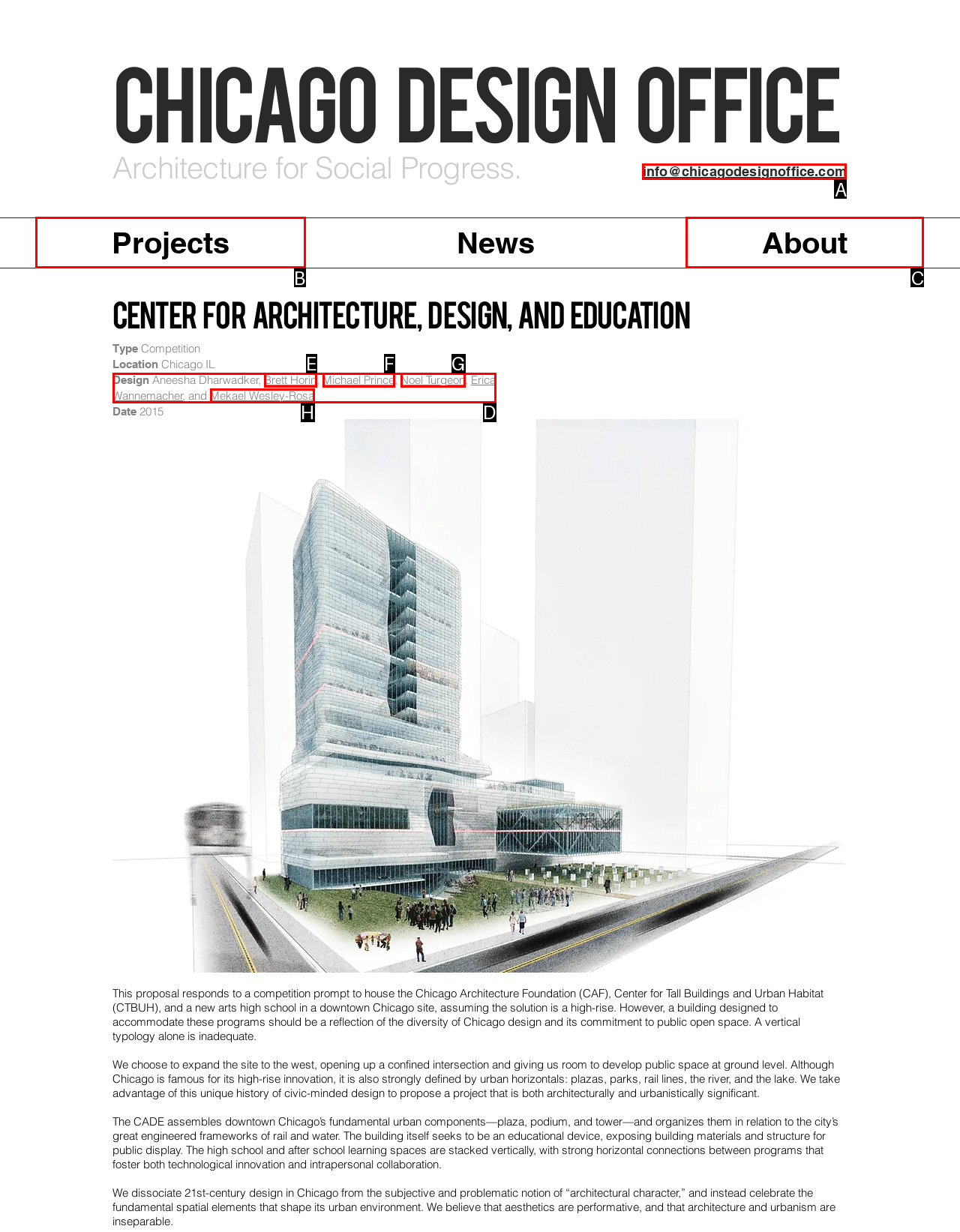Given the task: Send an email to info@chicagodesignoffice.com, point out the letter of the appropriate UI element from the marked options in the screenshot.

A